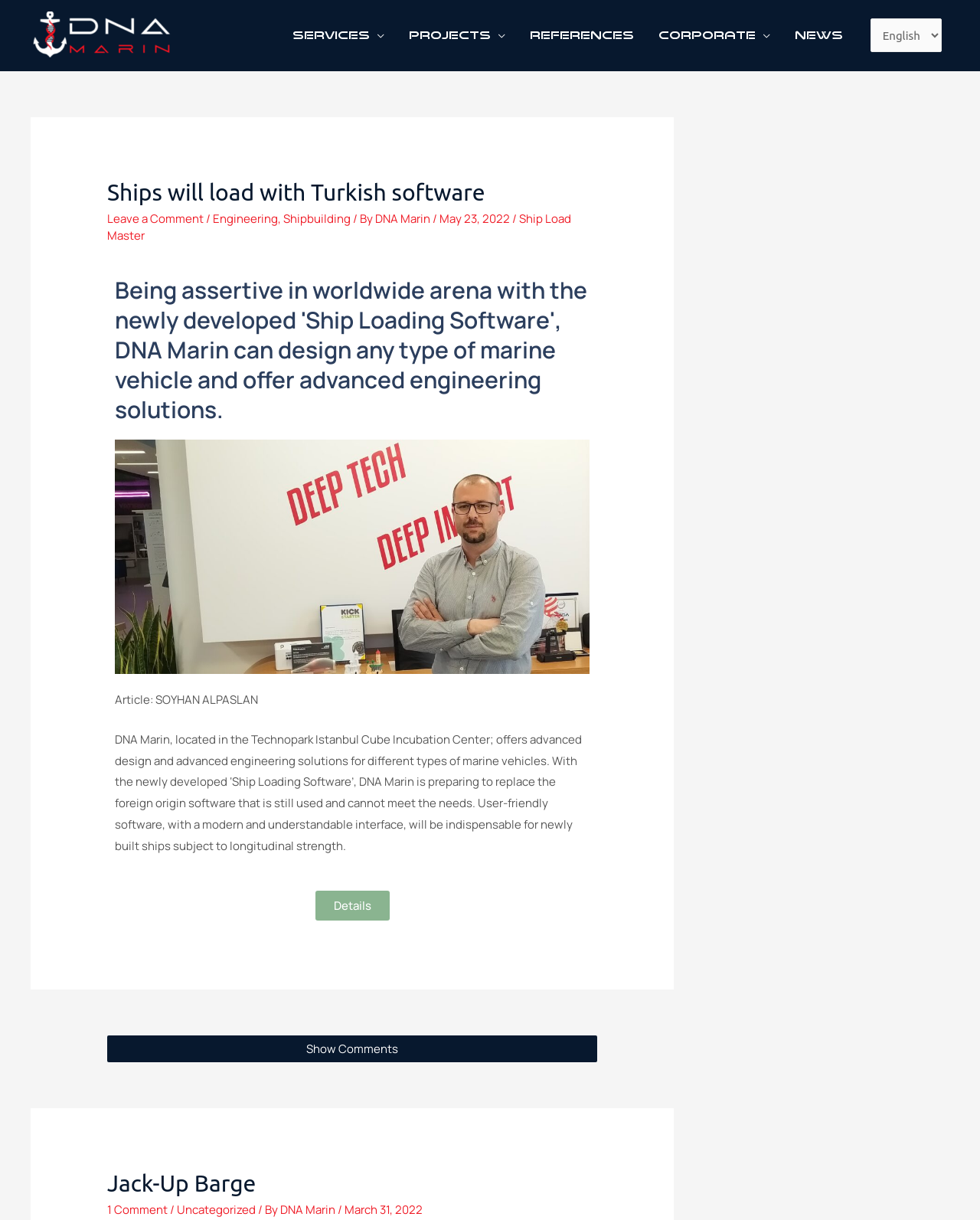Please identify the bounding box coordinates of the element's region that needs to be clicked to fulfill the following instruction: "Click the DNA Marin link at the top left". The bounding box coordinates should consist of four float numbers between 0 and 1, i.e., [left, top, right, bottom].

[0.031, 0.021, 0.177, 0.035]